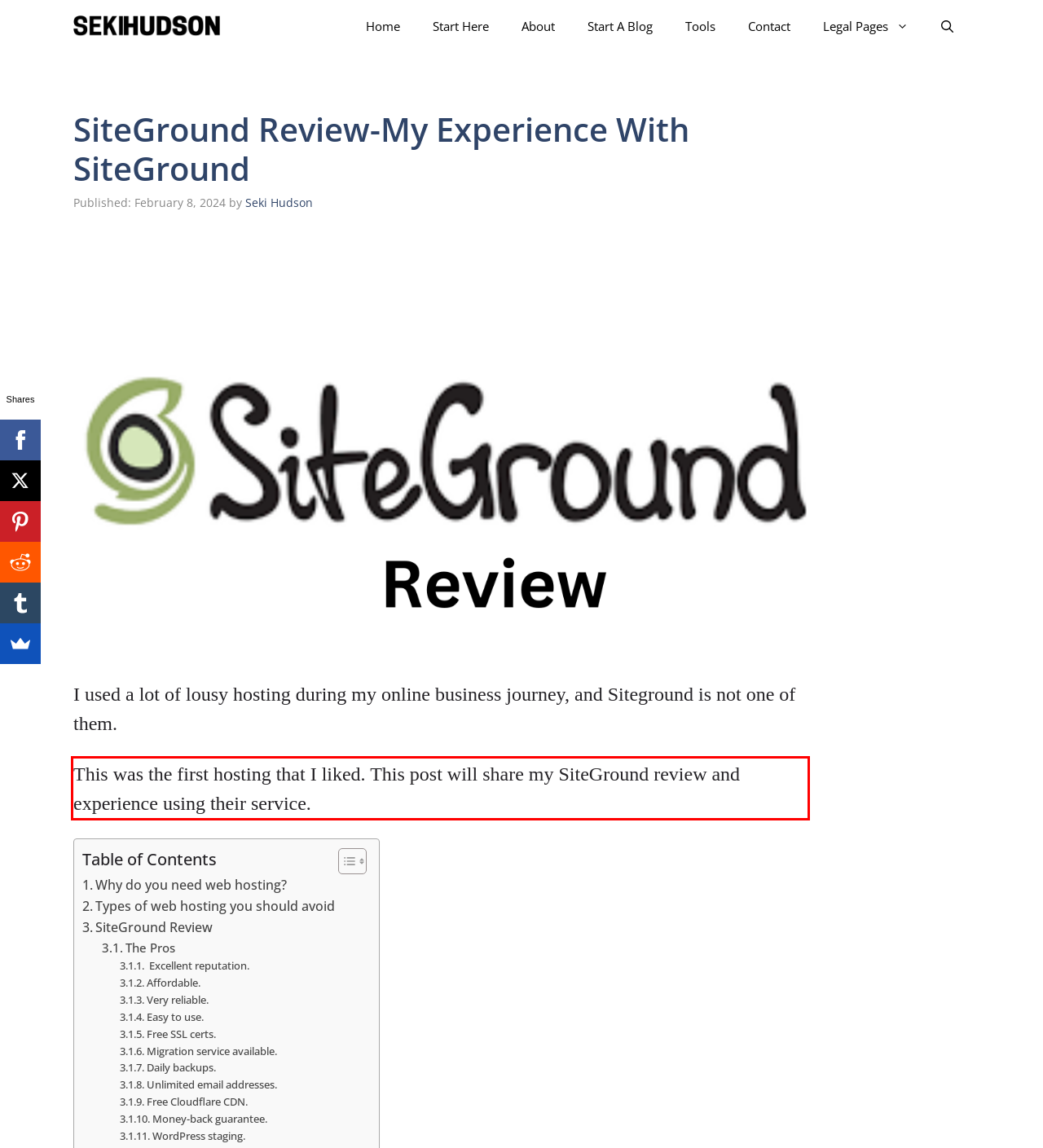Please analyze the screenshot of a webpage and extract the text content within the red bounding box using OCR.

This was the first hosting that I liked. This post will share my SiteGround review and experience using their service.